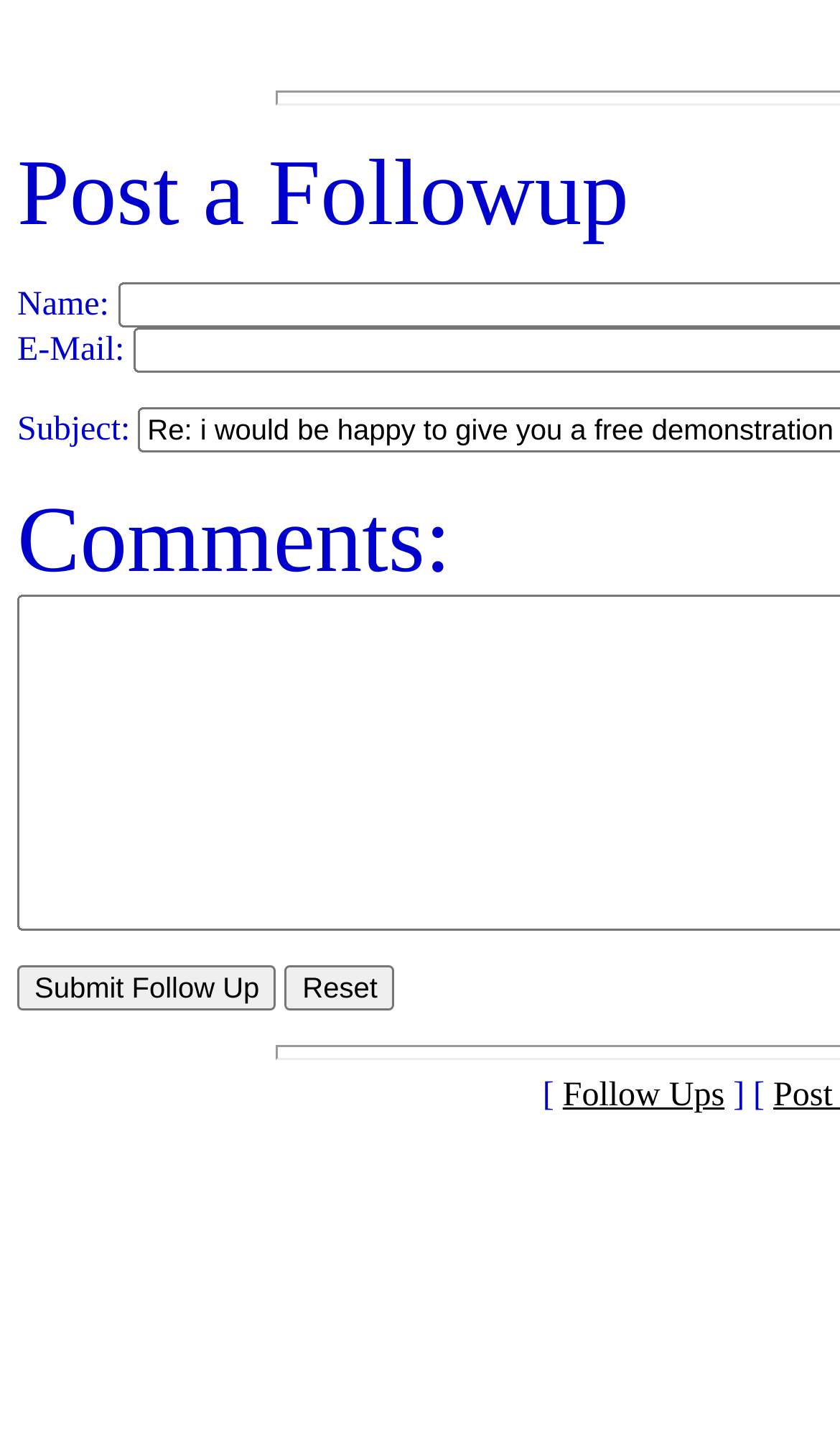How many input fields are there on the webpage?
Could you answer the question in a detailed manner, providing as much information as possible?

There are three input fields on the webpage: 'Name:', 'E-Mail:', and 'Comments:'. These fields are labeled and positioned in a way that suggests they are used to collect user input.